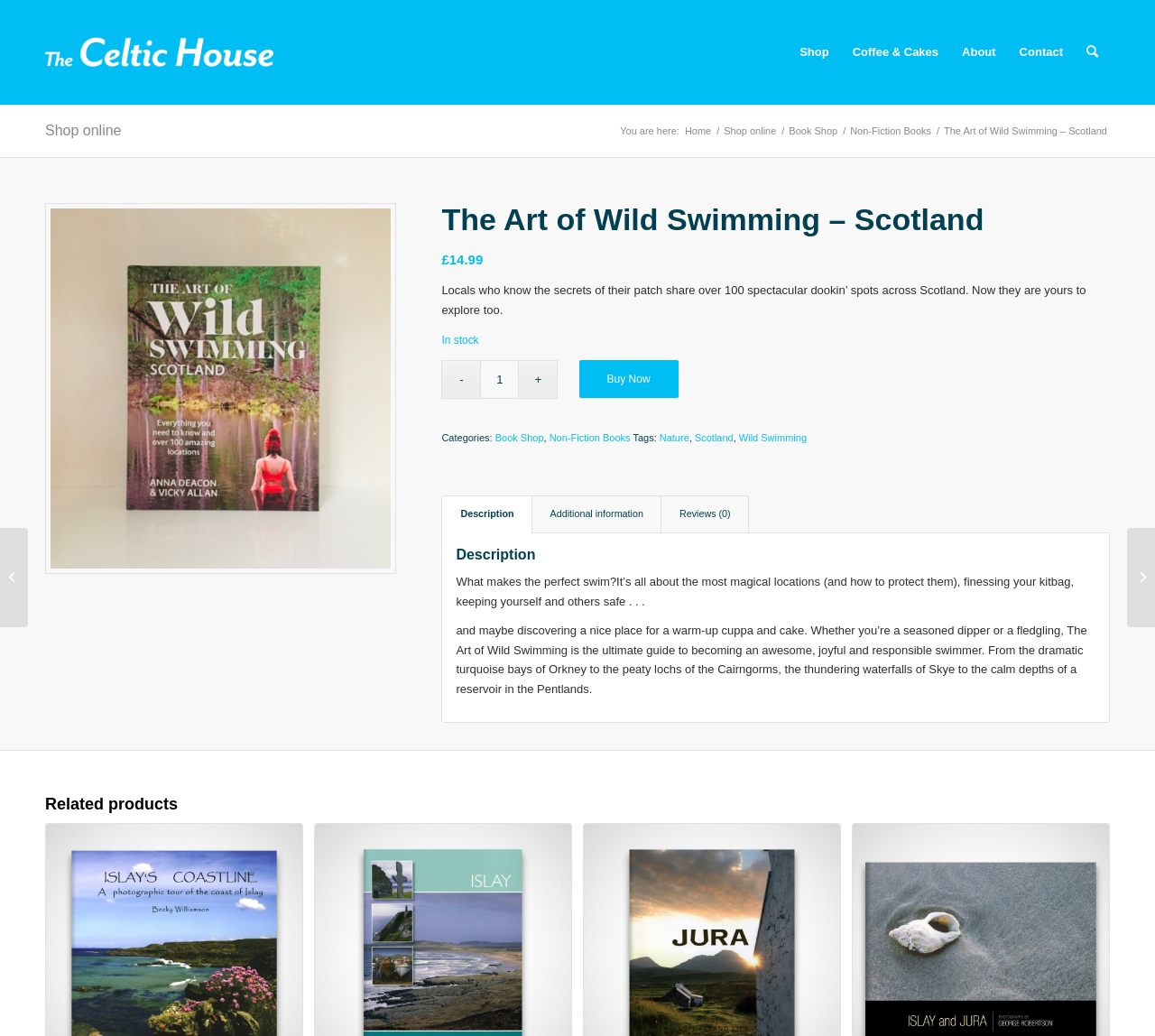Give a succinct answer to this question in a single word or phrase: 
What is the name of the book?

The Art of Wild Swimming - Scotland